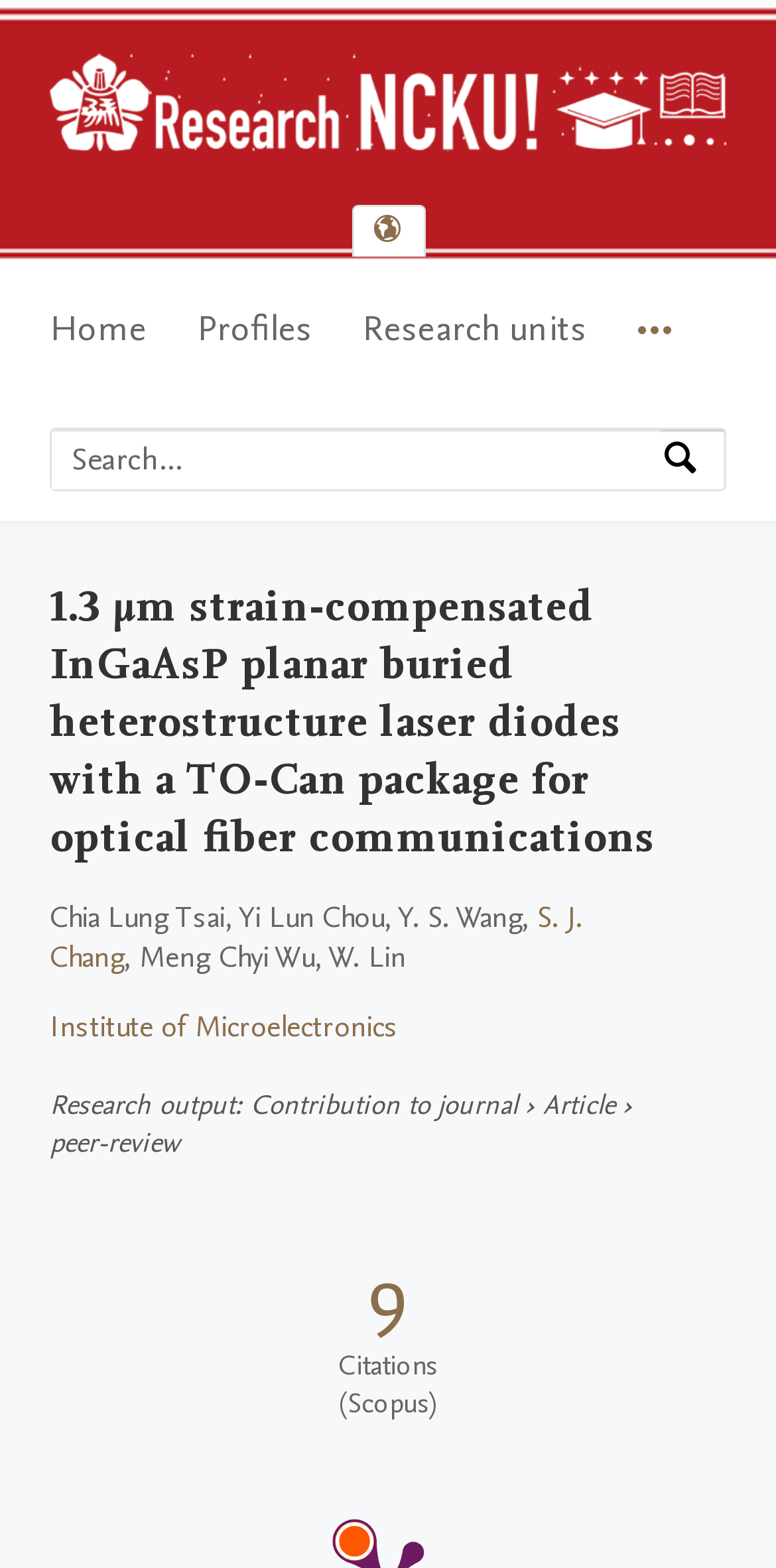Please locate the clickable area by providing the bounding box coordinates to follow this instruction: "Search by expertise, name or affiliation".

[0.067, 0.274, 0.851, 0.313]